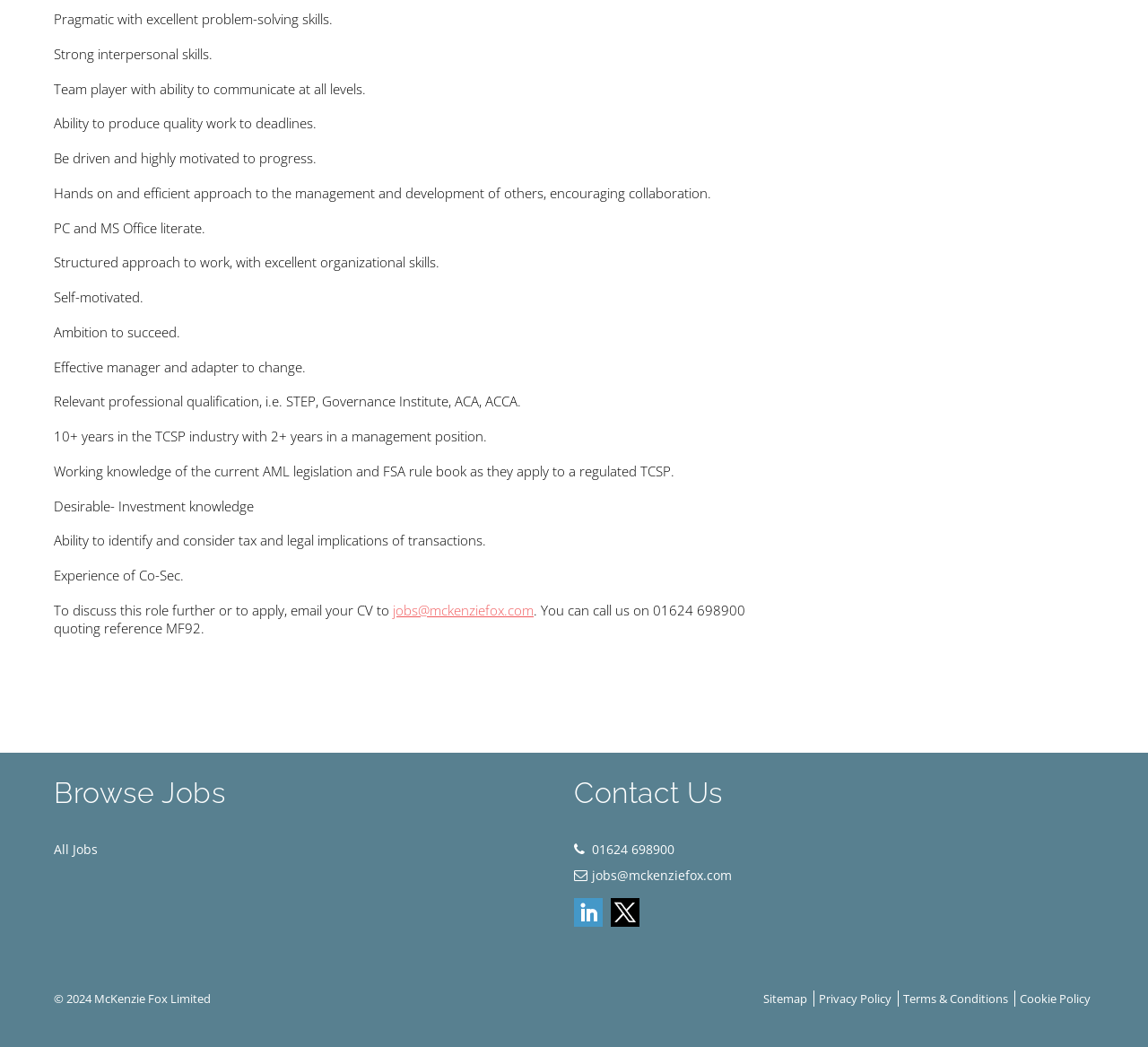Find the bounding box coordinates for the element that must be clicked to complete the instruction: "Call us for more information". The coordinates should be four float numbers between 0 and 1, indicated as [left, top, right, bottom].

[0.516, 0.803, 0.588, 0.819]